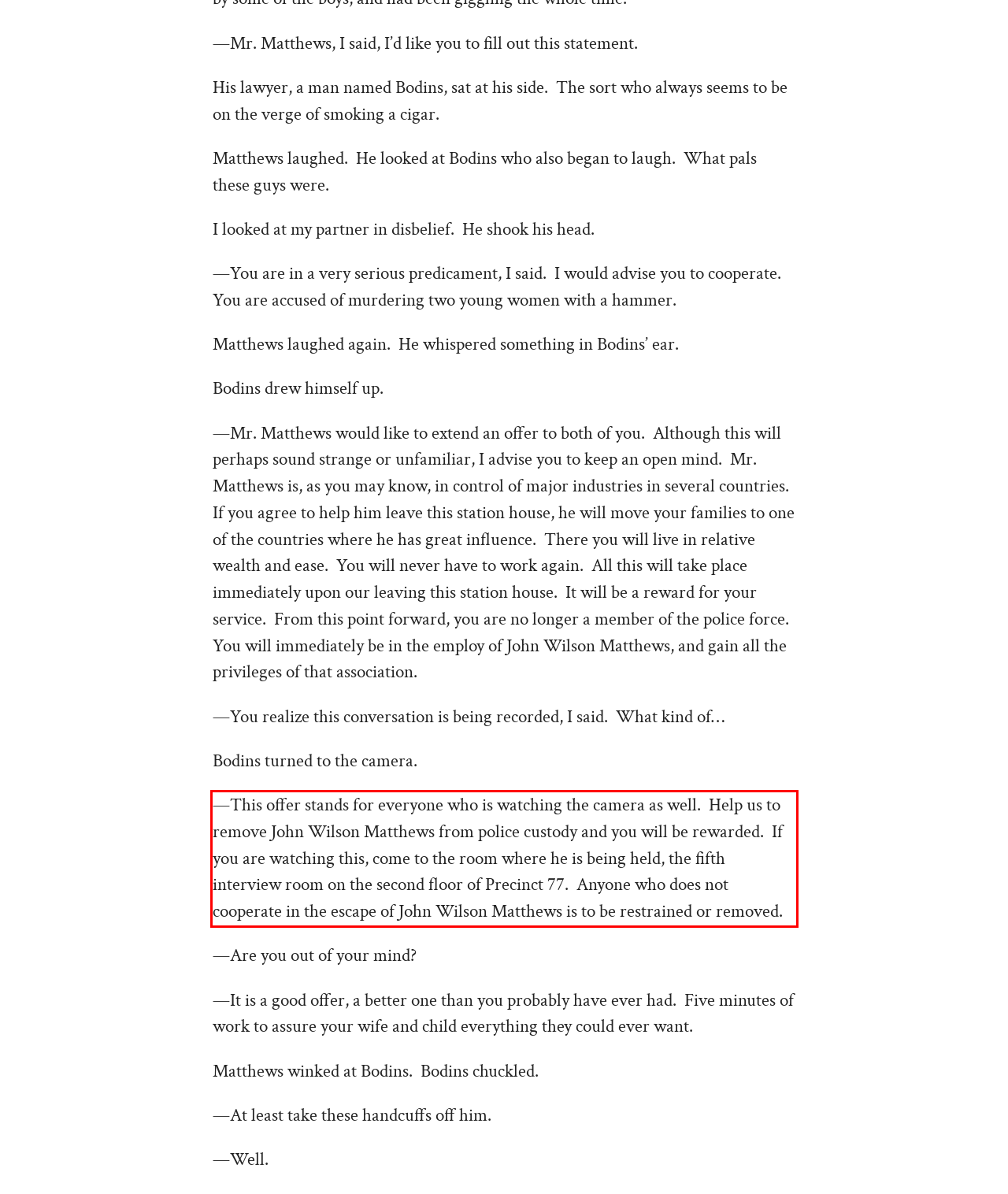Using the webpage screenshot, recognize and capture the text within the red bounding box.

—This offer stands for everyone who is watching the camera as well. Help us to remove John Wilson Matthews from police custody and you will be rewarded. If you are watching this, come to the room where he is being held, the fifth interview room on the second floor of Precinct 77. Anyone who does not cooperate in the escape of John Wilson Matthews is to be restrained or removed.